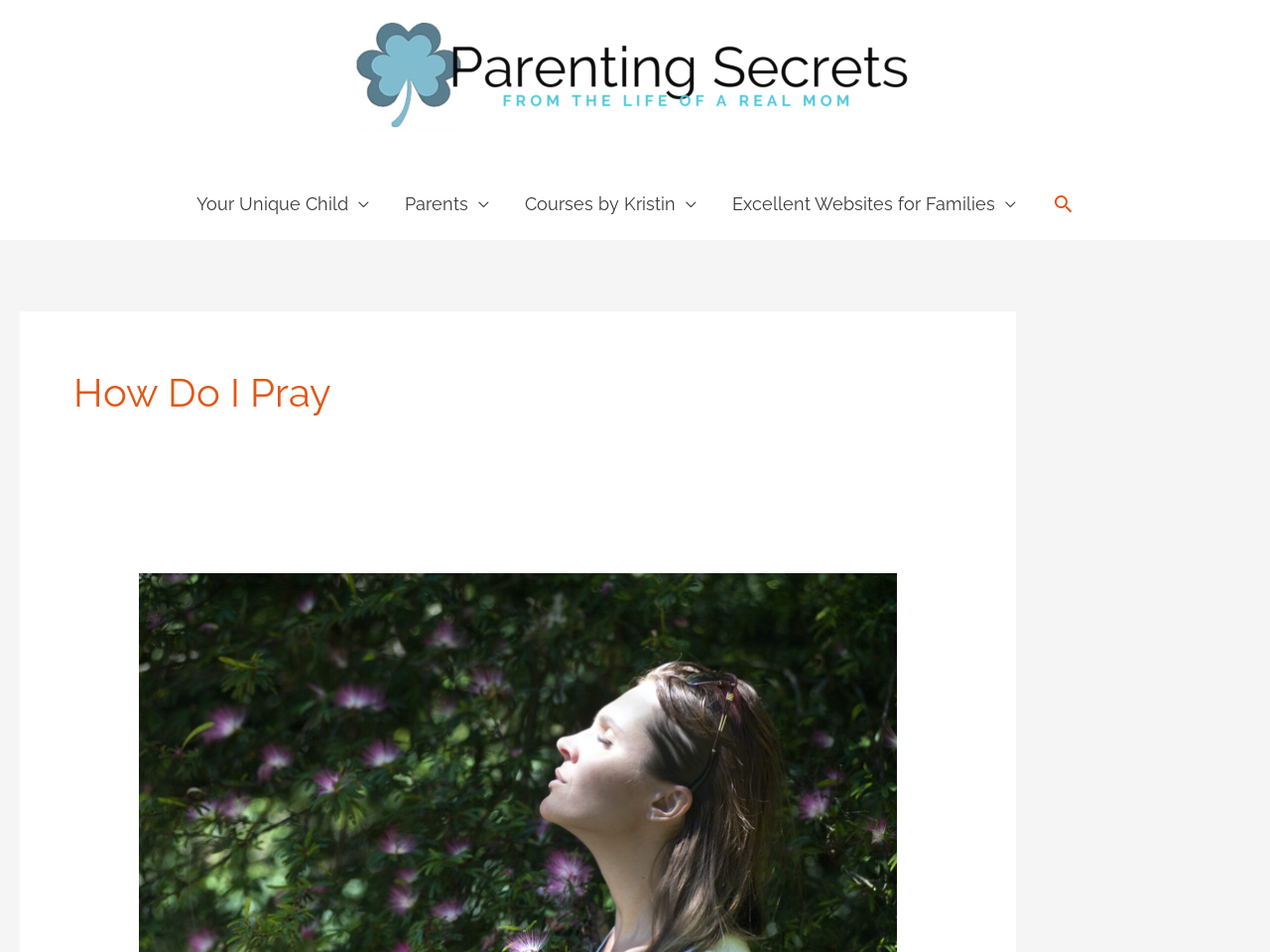Locate the UI element described as follows: "Excellent Websites for Families". Return the bounding box coordinates as four float numbers between 0 and 1 in the order [left, top, right, bottom].

[0.562, 0.177, 0.814, 0.252]